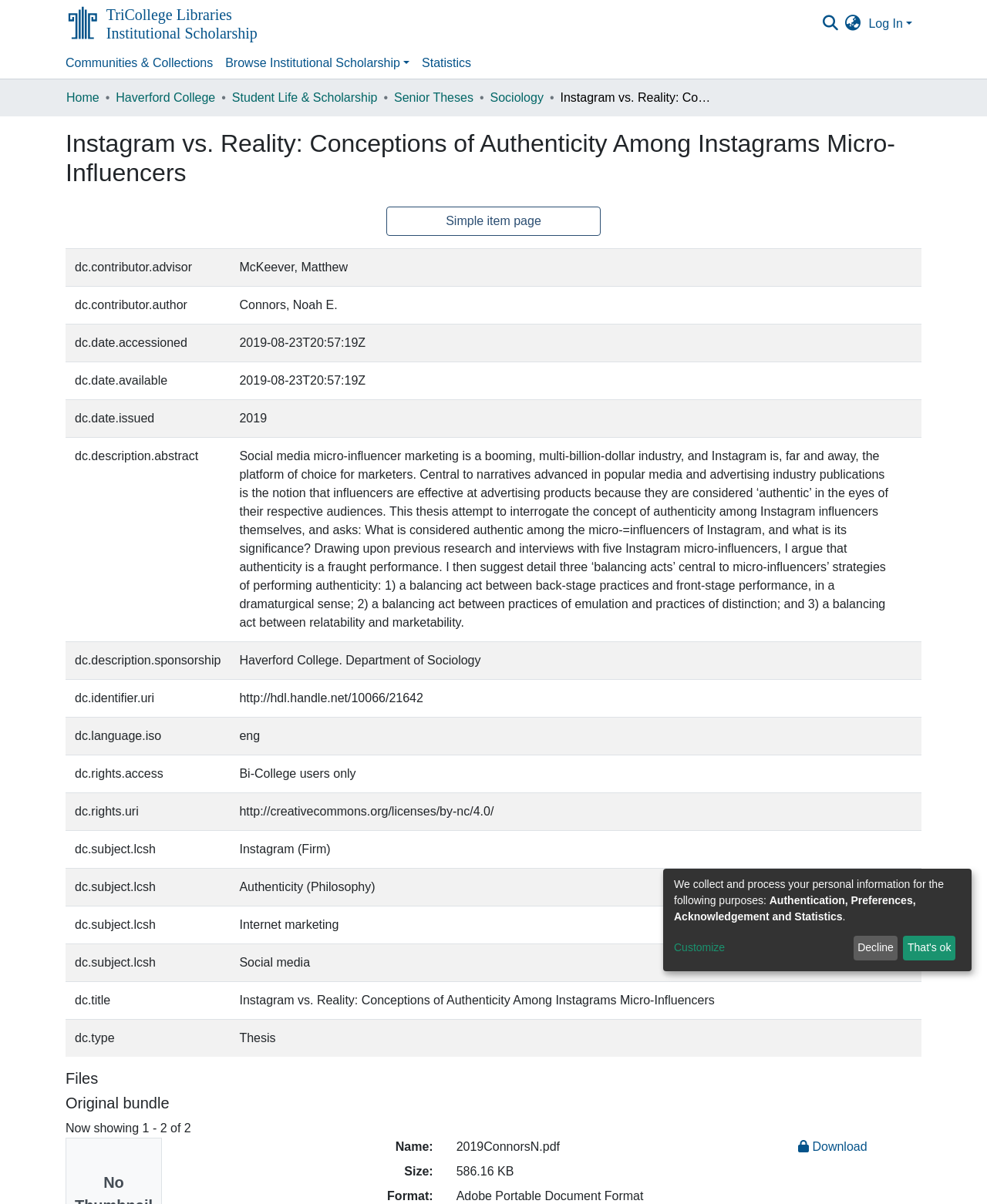Determine the bounding box coordinates of the clickable element necessary to fulfill the instruction: "Log in". Provide the coordinates as four float numbers within the 0 to 1 range, i.e., [left, top, right, bottom].

[0.877, 0.014, 0.927, 0.025]